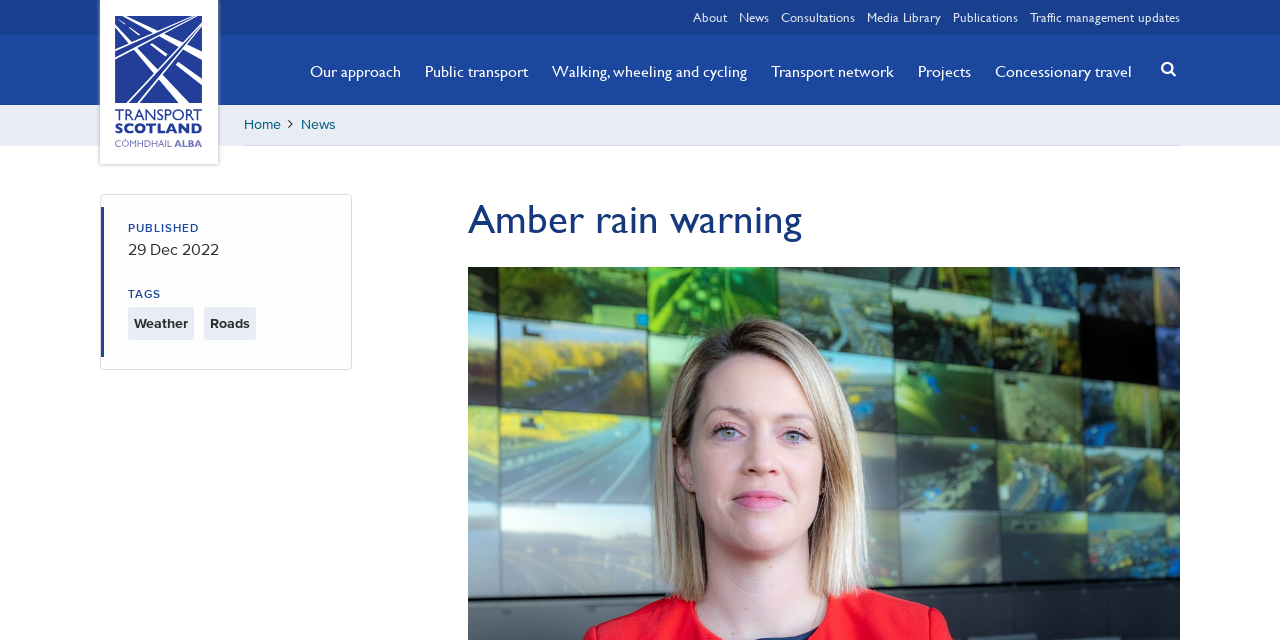Please examine the image and answer the question with a detailed explanation:
Is there a search function on this webpage?

A search function is available on this webpage, as indicated by the button 'Search' which is located at the top right corner of the webpage and has an expanded state of False, suggesting that it can be clicked to initiate a search.